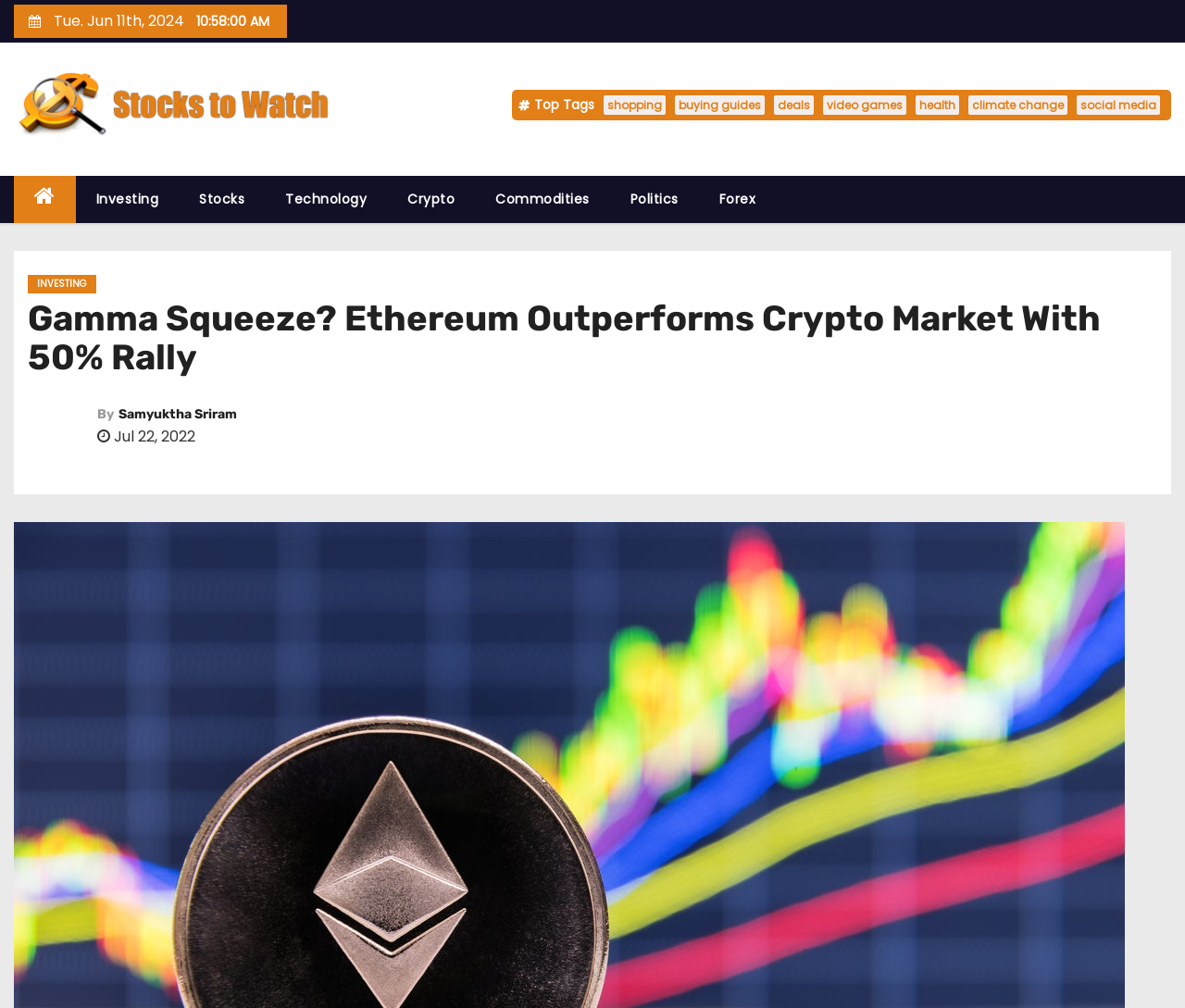What is the category of the article?
Answer the question with as much detail as you can, using the image as a reference.

I determined the category of the article by examining the links at the top of the webpage, which include 'Investing', 'Stocks', 'Technology', and others. The link 'Investing' is the first one, suggesting that it is the primary category of the article.